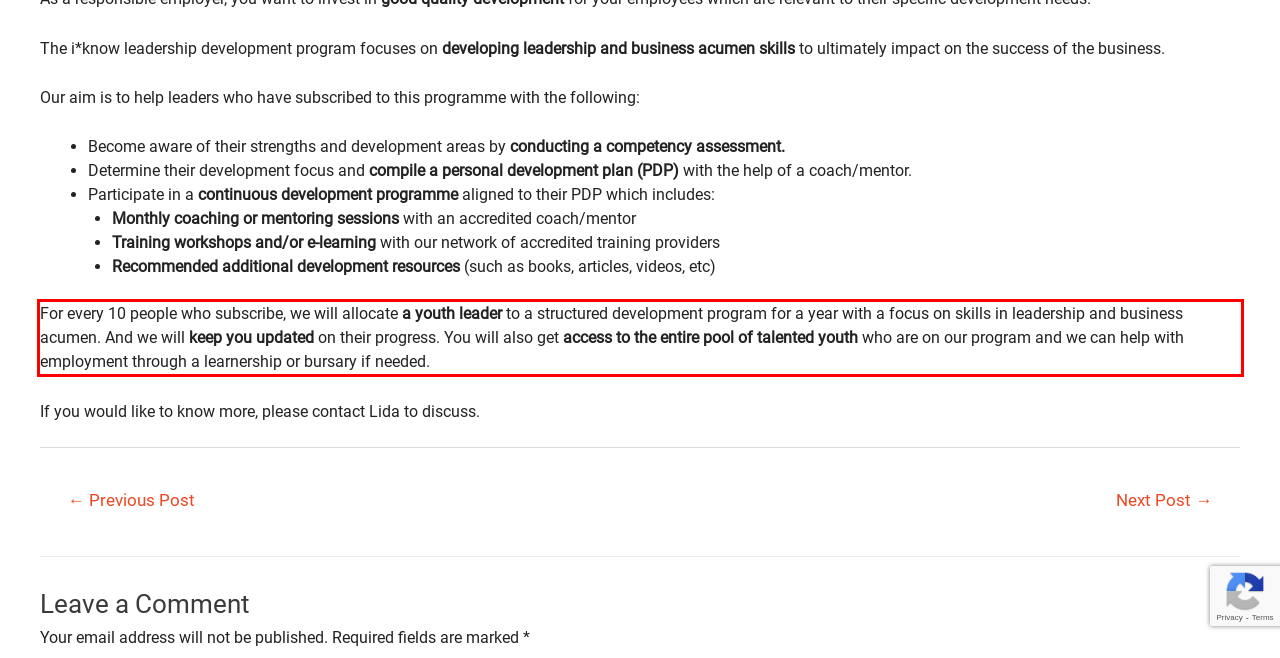Given the screenshot of a webpage, identify the red rectangle bounding box and recognize the text content inside it, generating the extracted text.

For every 10 people who subscribe, we will allocate a youth leader to a structured development program for a year with a focus on skills in leadership and business acumen. And we will keep you updated on their progress. You will also get access to the entire pool of talented youth who are on our program and we can help with employment through a learnership or bursary if needed.